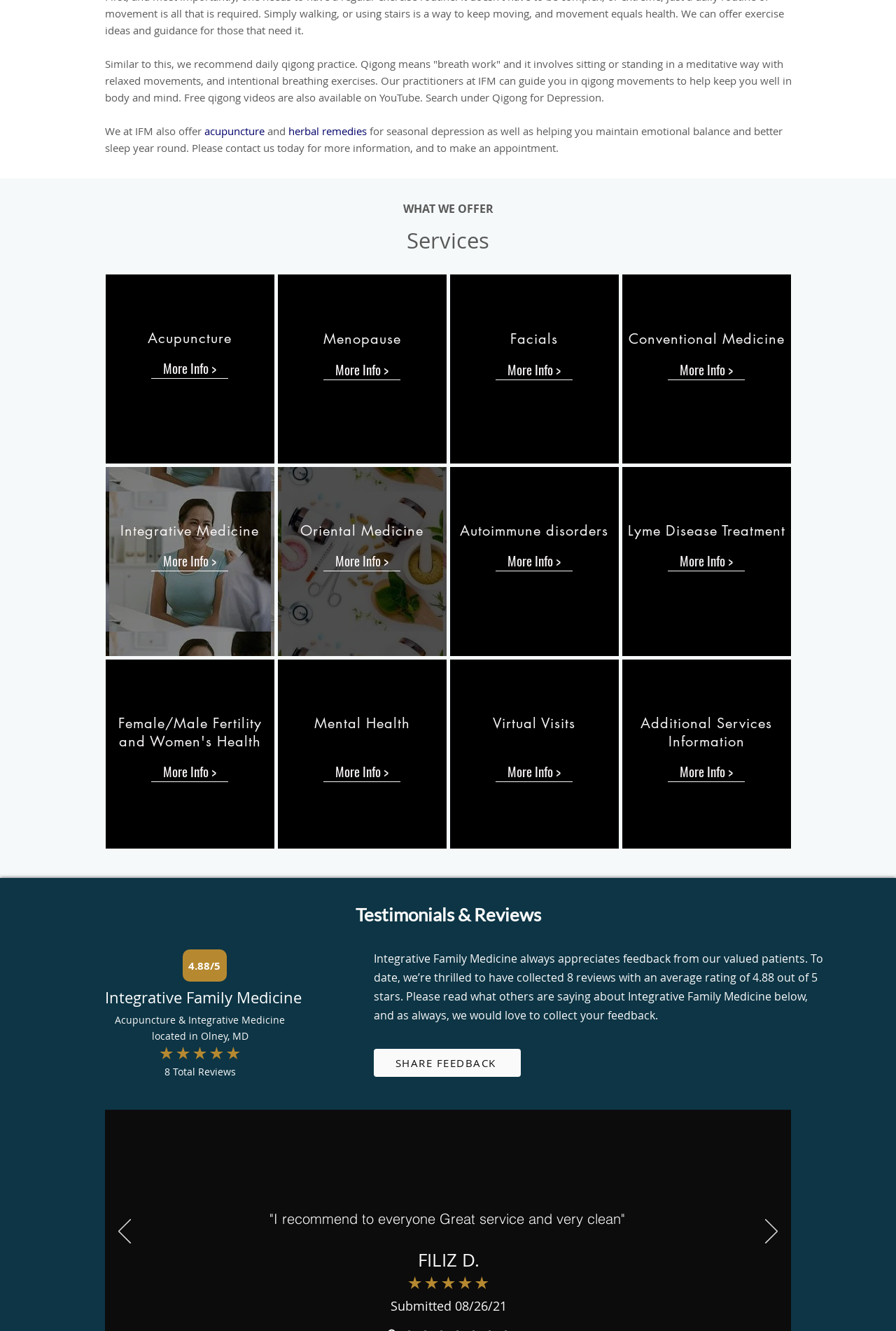Identify the bounding box coordinates of the section that should be clicked to achieve the task described: "Share your feedback".

[0.417, 0.788, 0.581, 0.809]